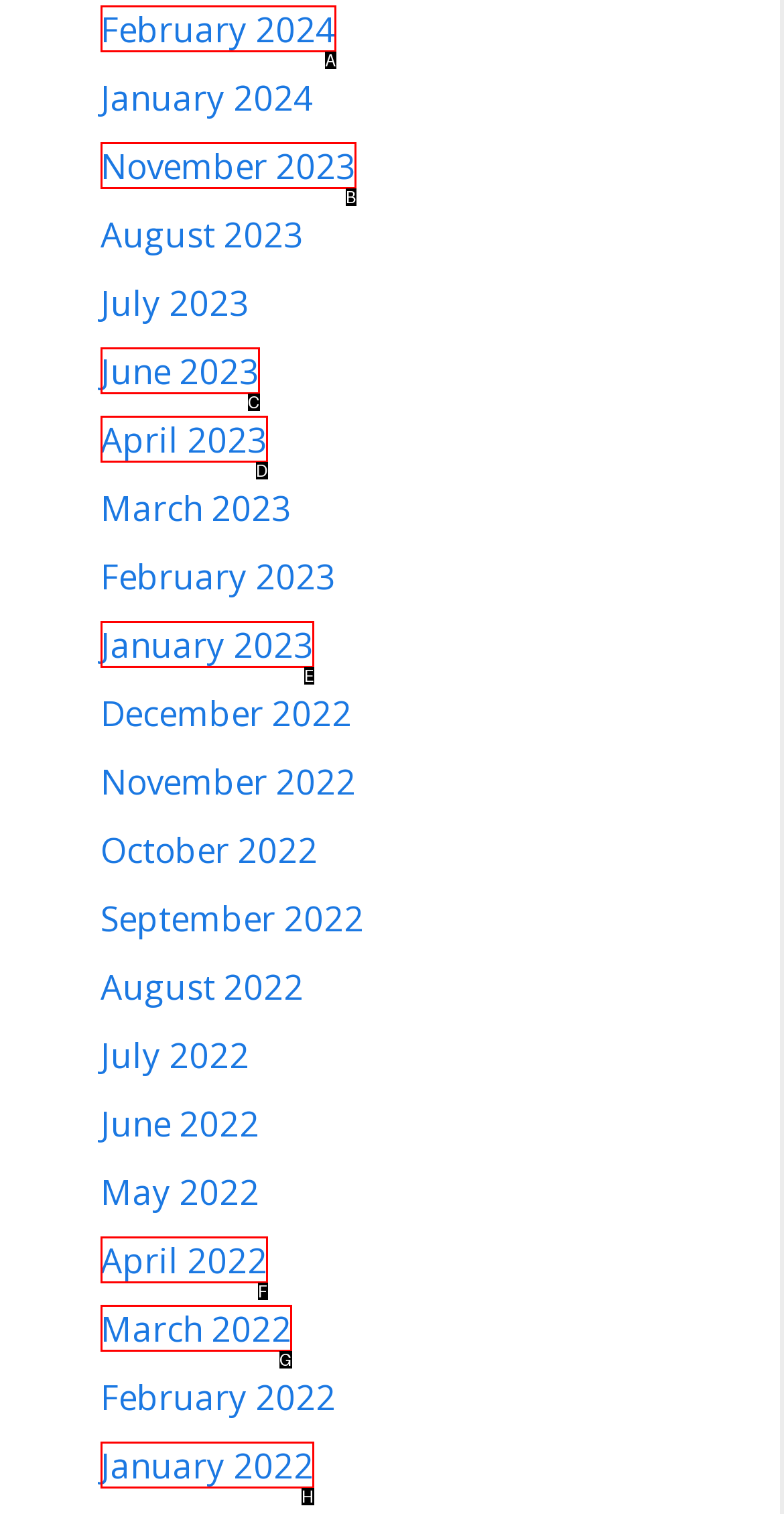Match the HTML element to the description: January 2023. Respond with the letter of the correct option directly.

E